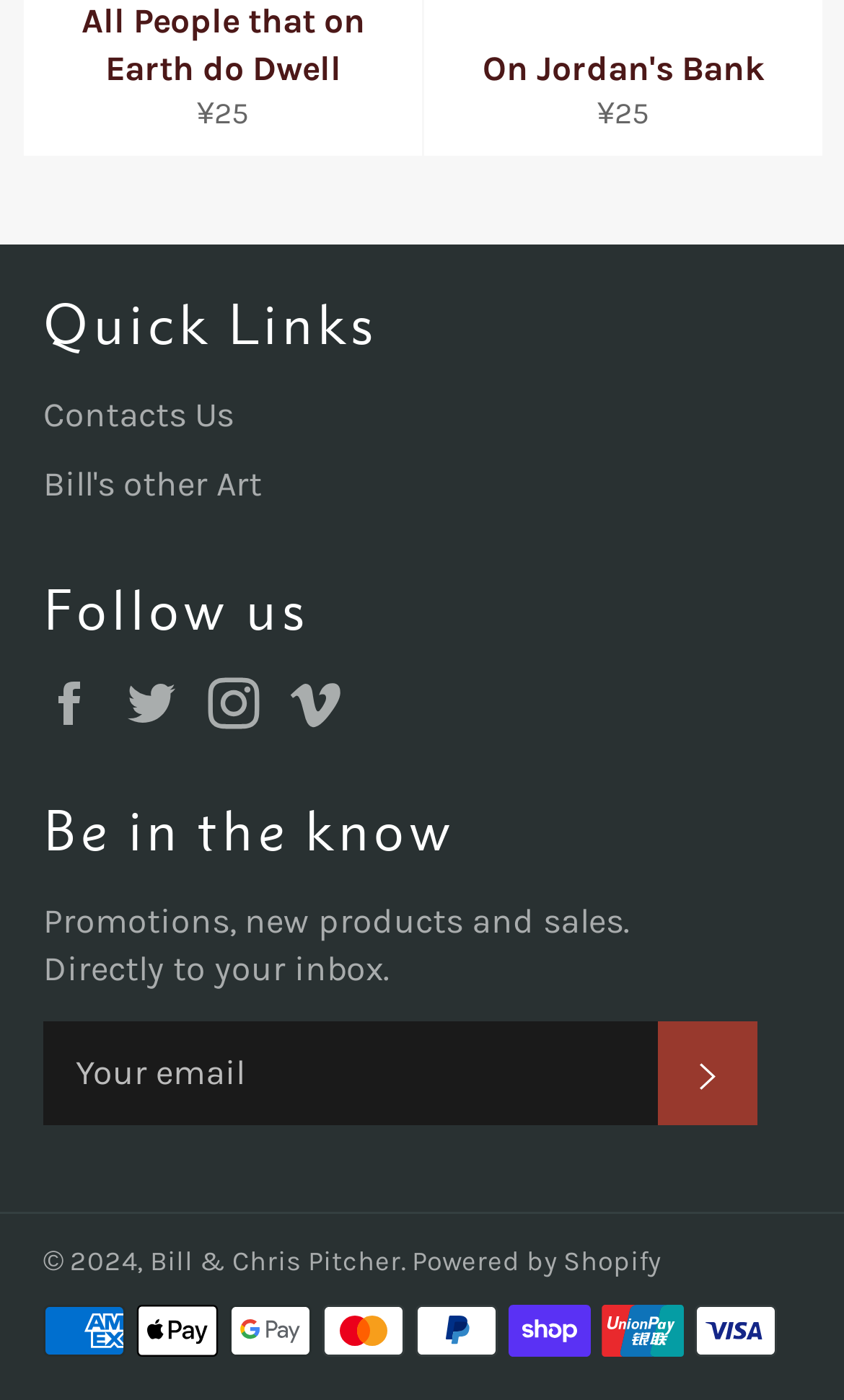Answer the question below with a single word or a brief phrase: 
How many social media links are there?

4